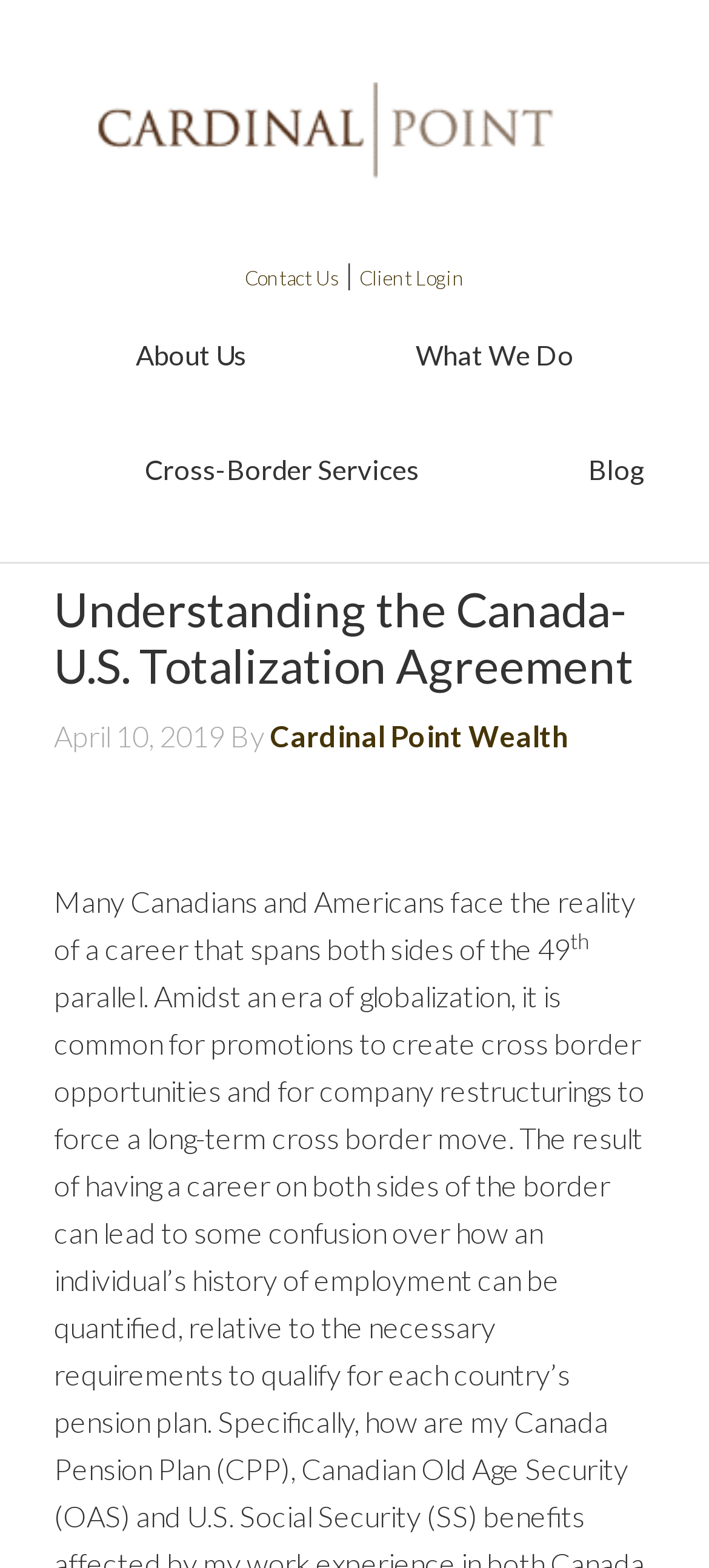Offer a meticulous caption that includes all visible features of the webpage.

The webpage is about understanding the Canada-U.S. Totalization Agreement, with a focus on career implications for Canadians and Americans. At the top left, there is a link to "Cardinal Point Wealth Management". To the right of this link, there are three more links: "Contact Us", a separator, and "Client Login". Below these links, there are four more links: "About Us", "What We Do", "Cross-Border Services", and "Blog".

The main content of the webpage starts with a heading that repeats the title "Understanding the Canada-U.S. Totalization Agreement". Below this heading, there is a timestamp "April 10, 2019" followed by the text "By" and a link to "Cardinal Point Wealth". The main article begins with the text "Many Canadians and Americans face the reality of a career that spans both sides of the 49", which is followed by a superscript.